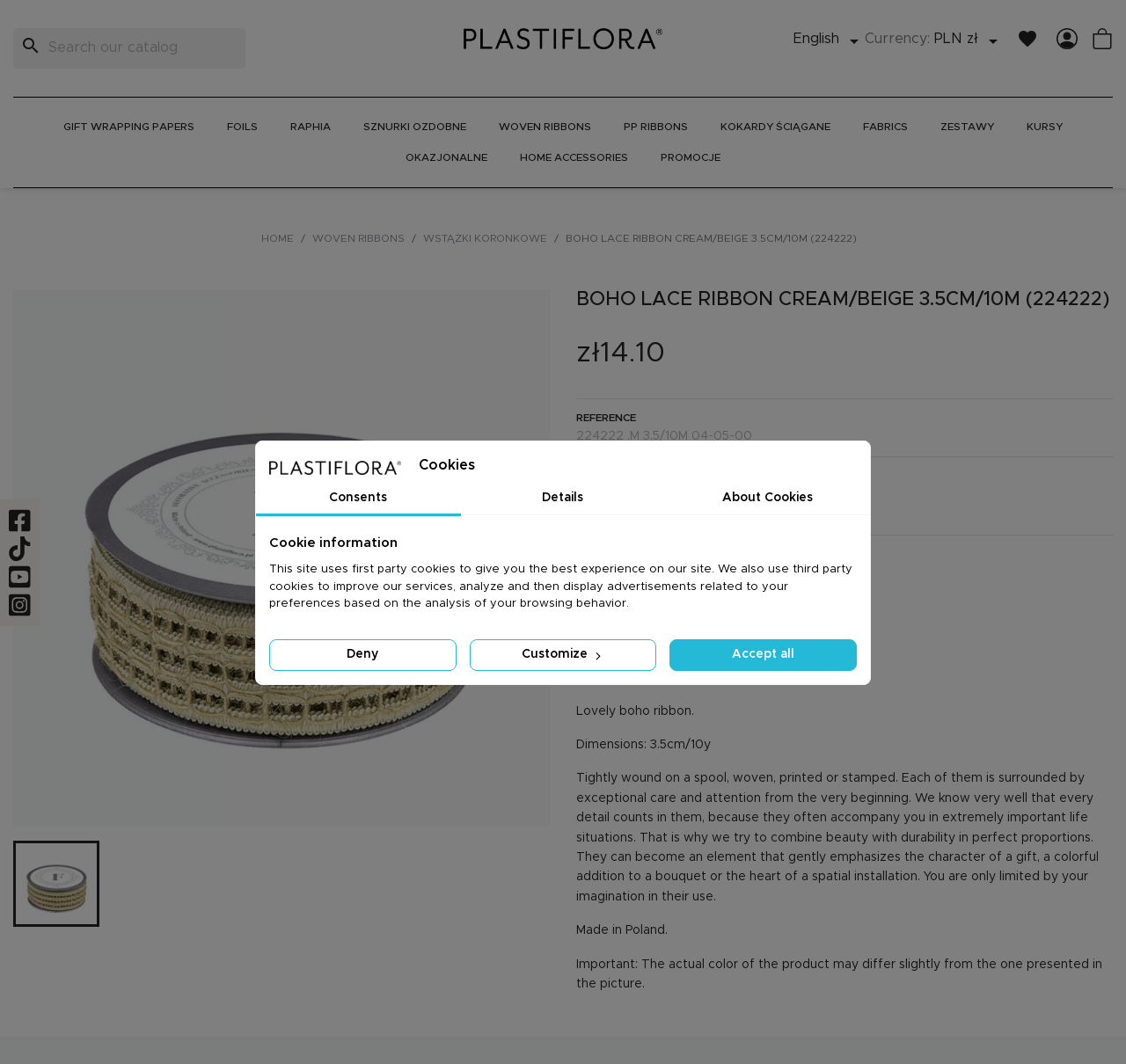Determine the bounding box coordinates of the clickable element to complete this instruction: "Change language". Provide the coordinates in the format of four float numbers between 0 and 1, [left, top, right, bottom].

[0.705, 0.026, 0.768, 0.049]